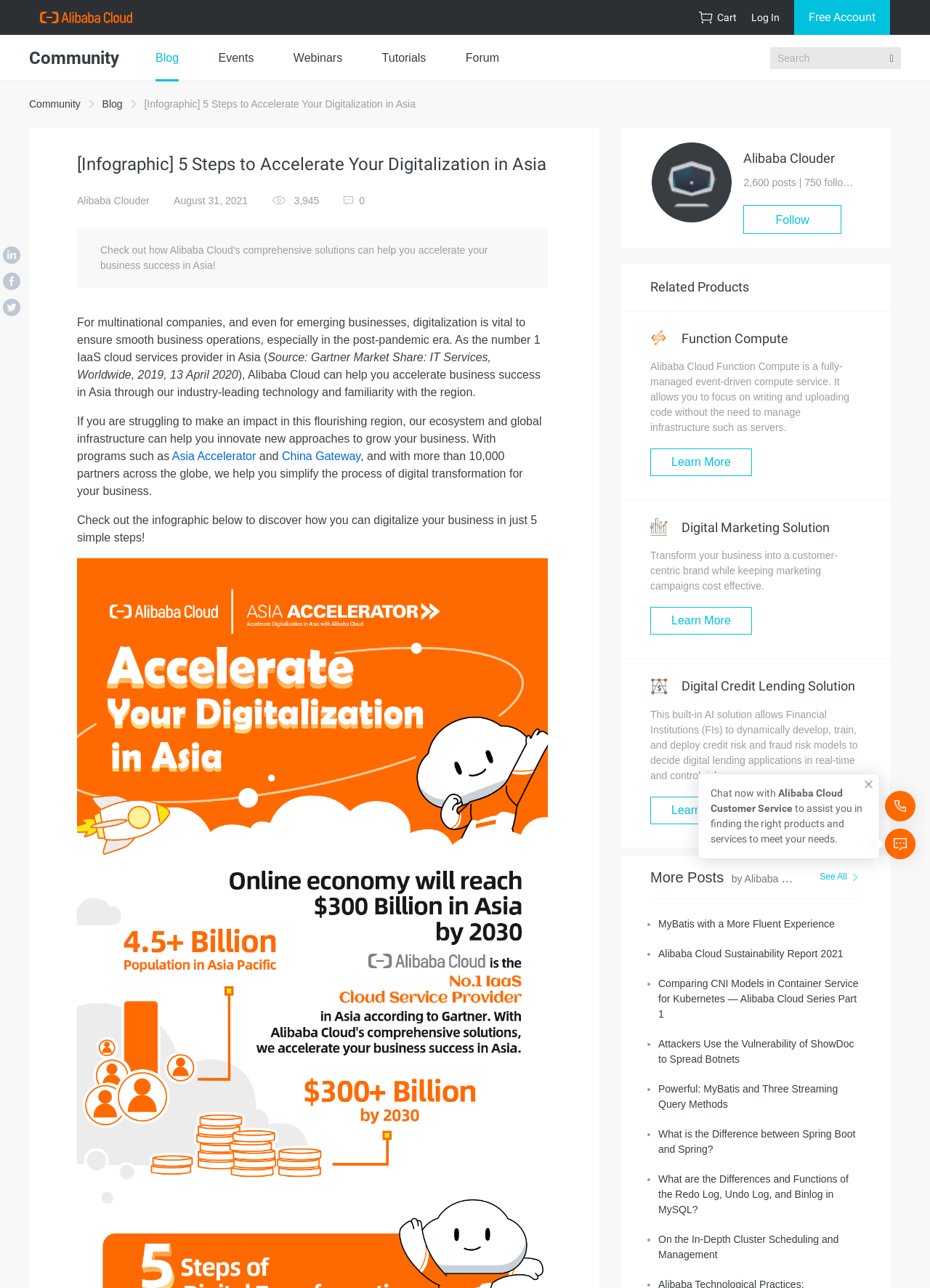Please identify the bounding box coordinates of the element's region that I should click in order to complete the following instruction: "Learn more about 'Function Compute'". The bounding box coordinates consist of four float numbers between 0 and 1, i.e., [left, top, right, bottom].

[0.699, 0.348, 0.808, 0.37]